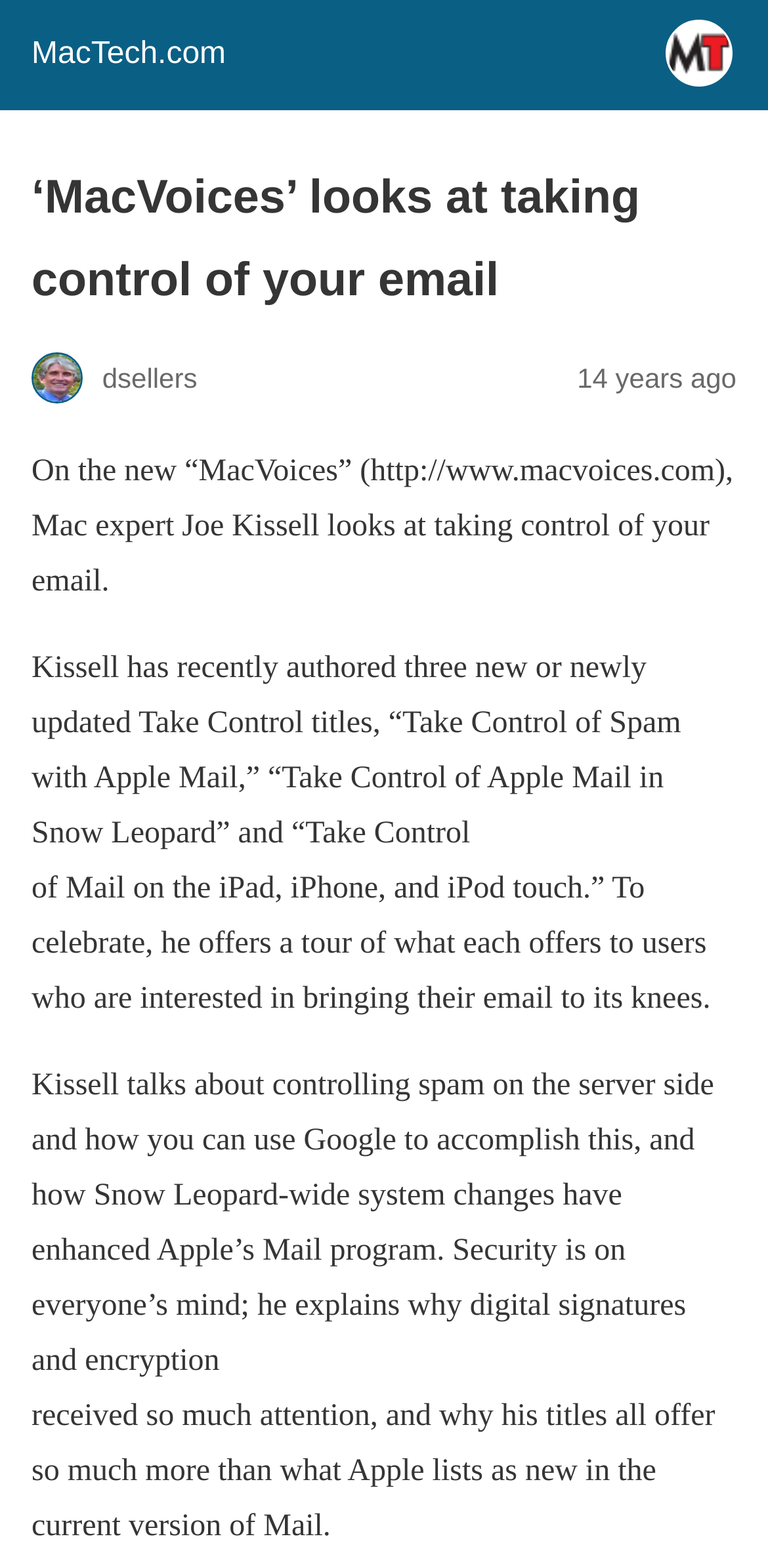Please provide a brief answer to the following inquiry using a single word or phrase:
What is the topic of the article?

Taking control of email